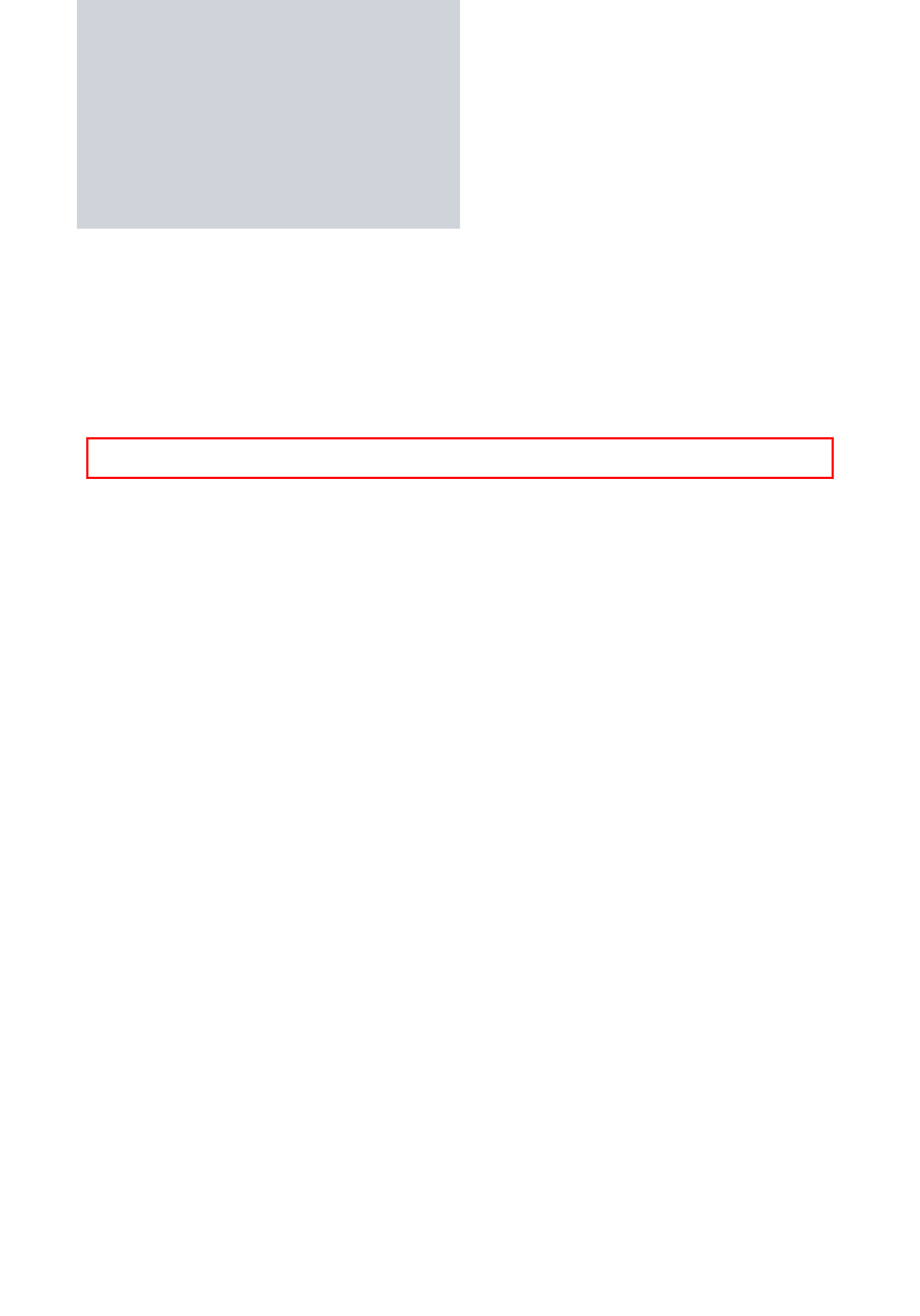Please extract the text content within the red bounding box on the webpage screenshot using OCR.

Biomass: In the production of wood pellets, magnetic separators protect equipment from tramp metal damage and produce a contaminant free product.